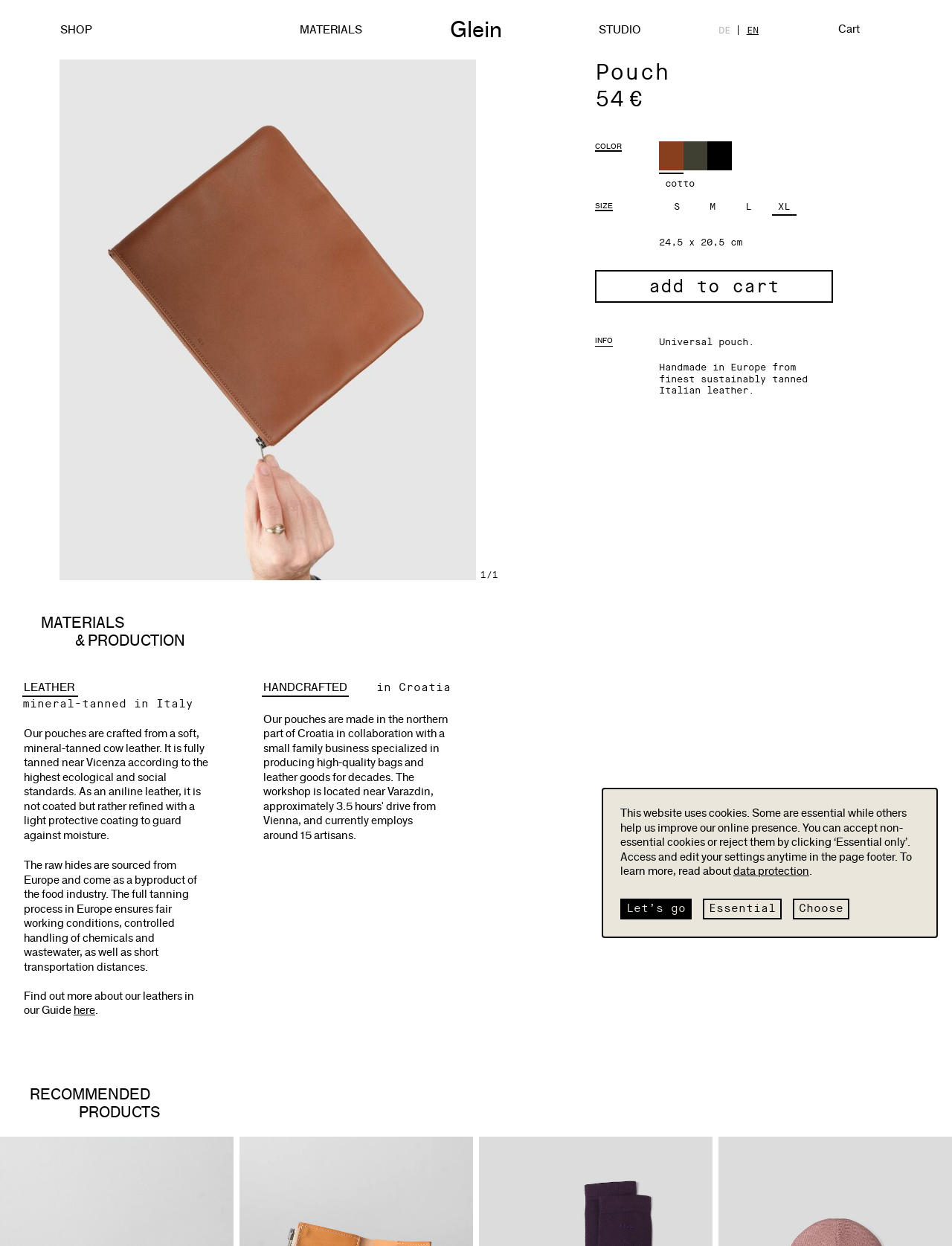Where is the pouch handmade?
Examine the image and provide an in-depth answer to the question.

The location where the pouch is handmade can be found in the product description section, where it is stated as 'Handmade in Europe from finest sustainably tanned Italian leather'.